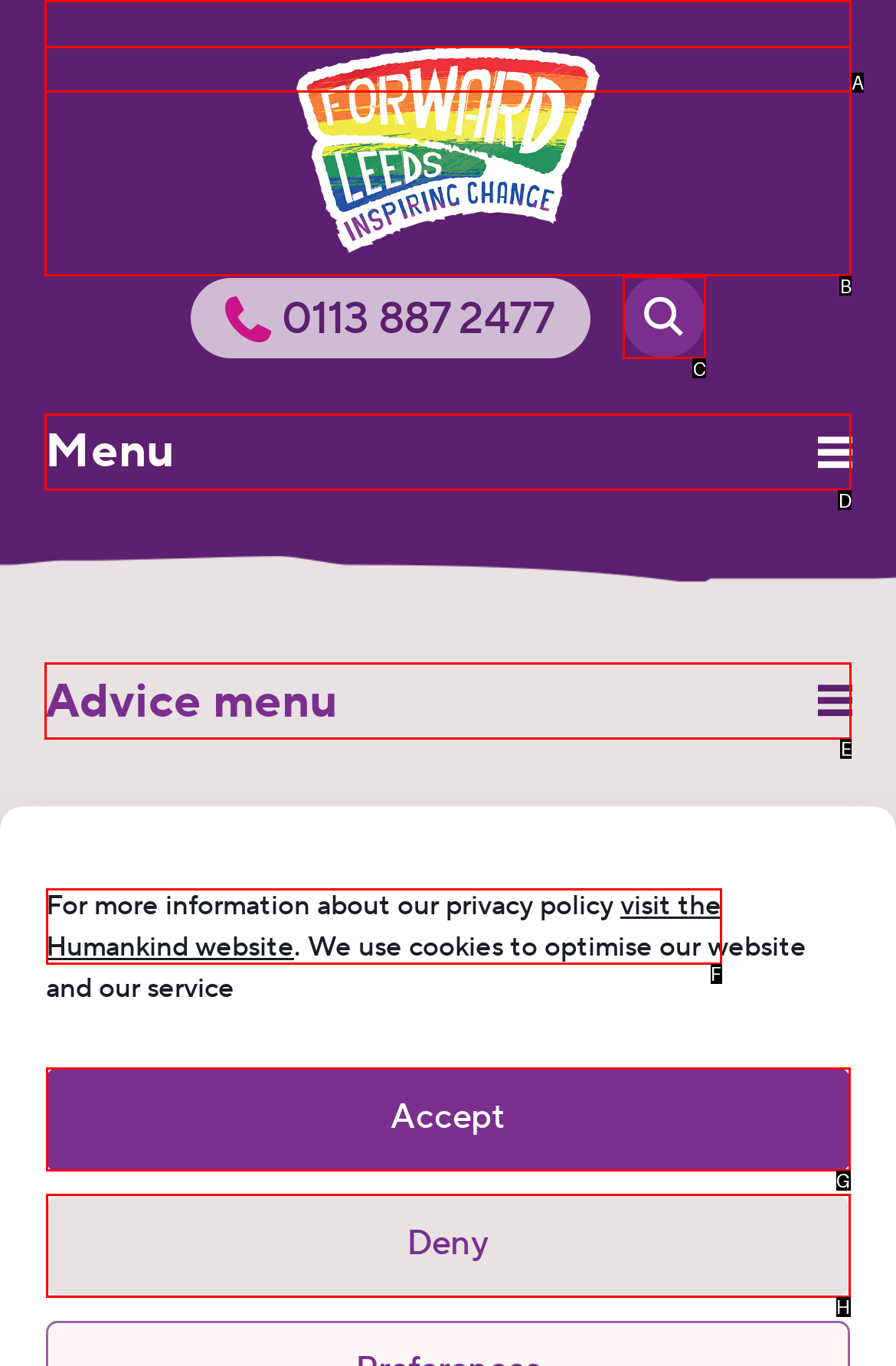Which HTML element matches the description: visit the Humankind website the best? Answer directly with the letter of the chosen option.

F